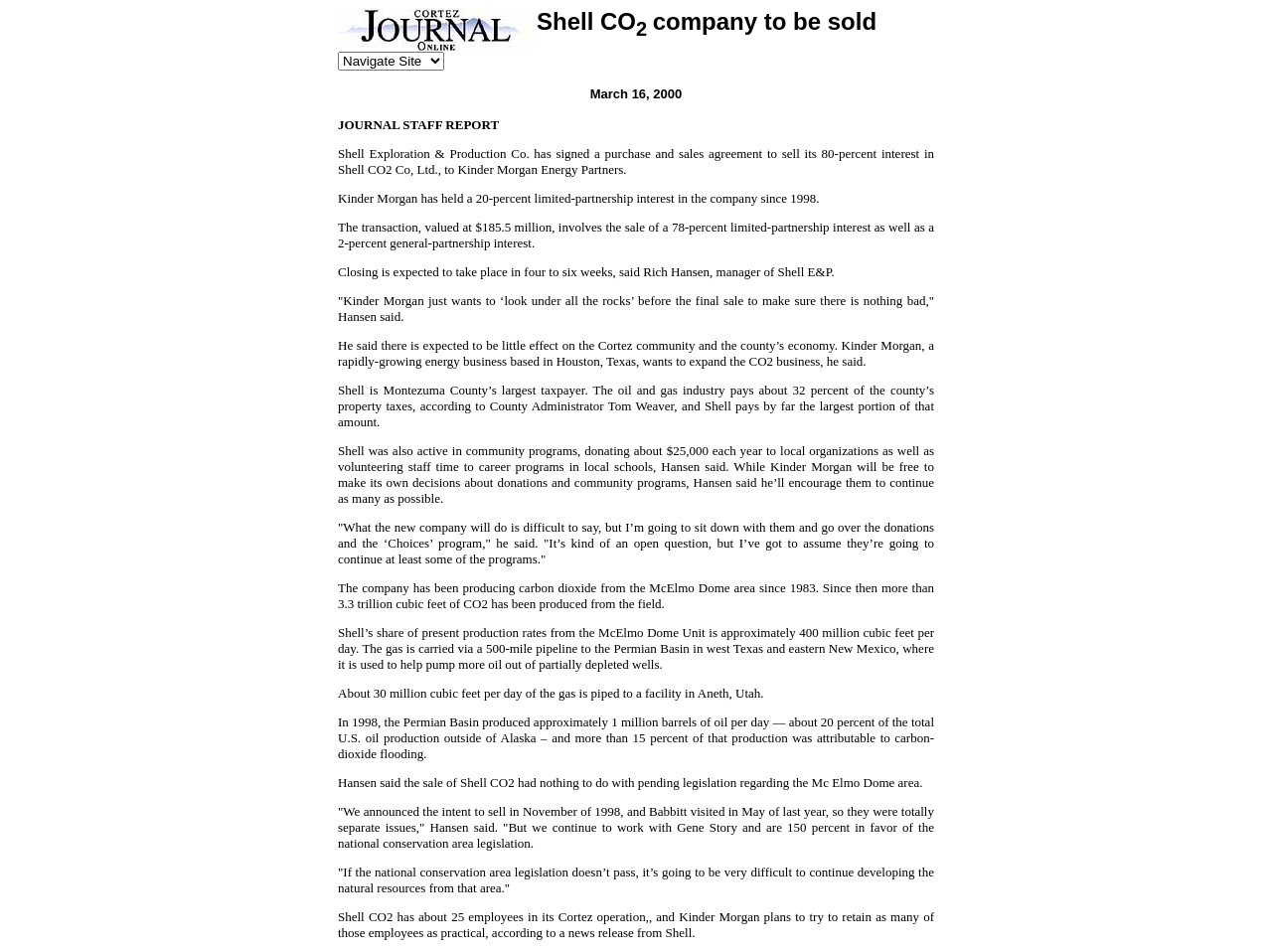Provide your answer to the question using just one word or phrase: What is the purpose of the subscript element?

To provide additional information